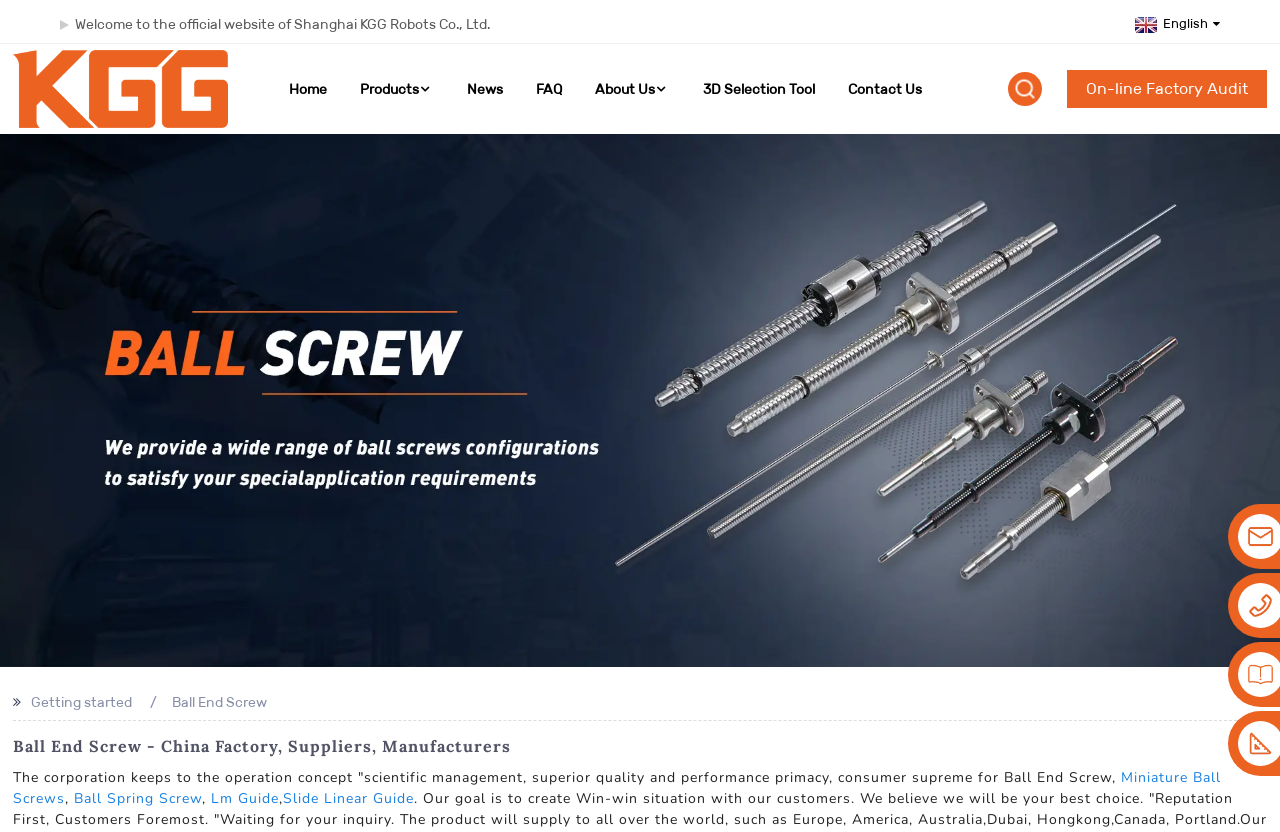Please answer the following question using a single word or phrase: What is the language of the webpage?

English